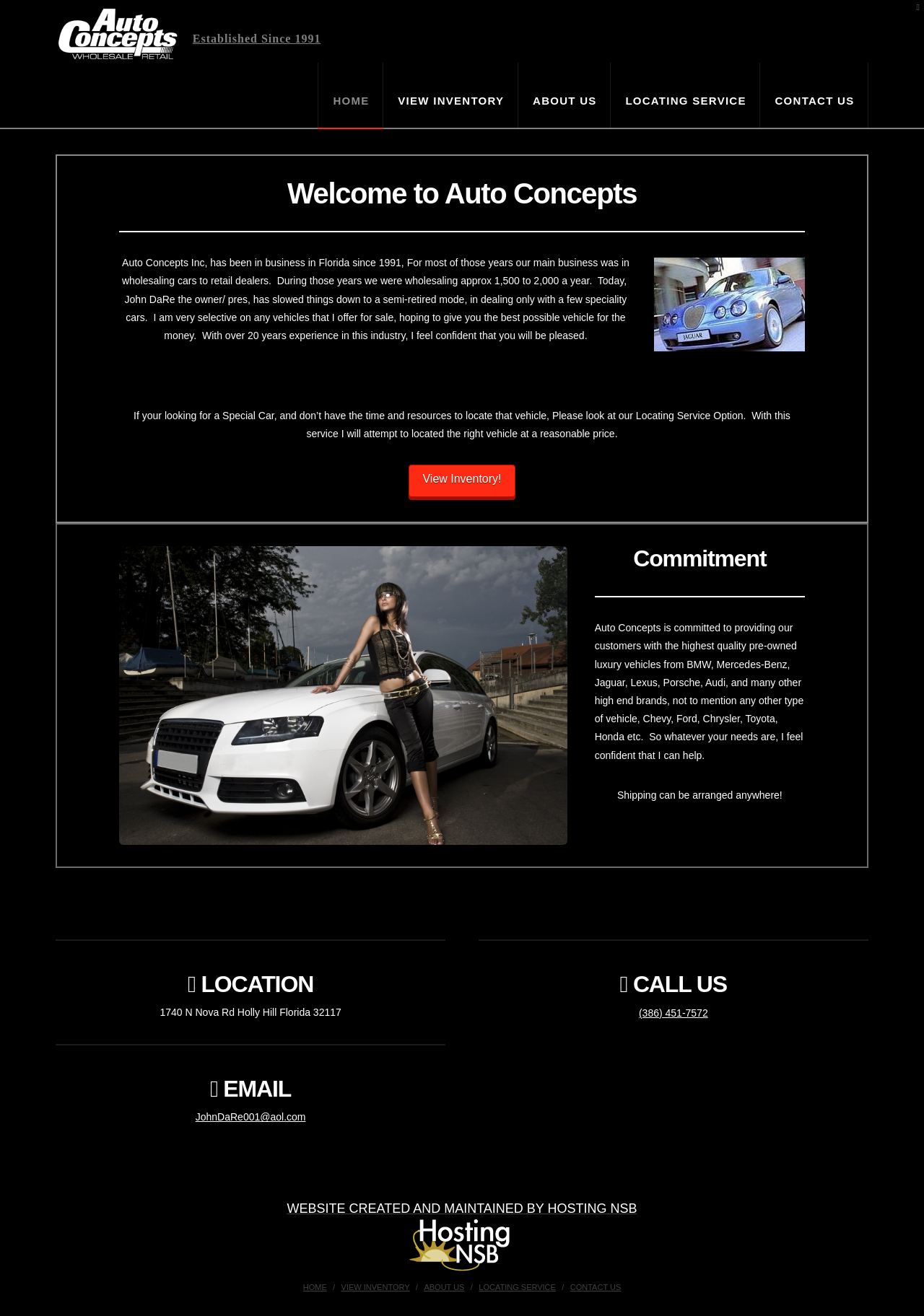Describe every aspect of the webpage comprehensively.

The webpage is about Auto Concepts, a wholesale and retail business established in 1991. At the top, there is a logo image of Auto Concepts, accompanied by a link with the same name. Below the logo, there are six navigation links: HOME, VIEW INVENTORY, ABOUT US, LOCATING SERVICE, and CONTACT US.

The main content area is divided into several sections. The first section has a heading "Welcome to Auto Concepts" and a horizontal separator line below it. There is an image of a 209 Jaguar model on the right side of this section. The text in this section describes the business, stating that it has been in operation since 1991 and has slowed down to focus on specialty cars.

Below this section, there is a link to "View Inventory!" and another image of Auto Concepts. The next section has a heading "Commitment" and a horizontal separator line. The text in this section explains the business's commitment to providing high-quality pre-owned luxury vehicles from various brands. There is also a note about shipping arrangements.

At the bottom of the page, there is a section with contact information, including the business's location, email address, and phone number. There are also links to the website's creator and maintainer, as well as a set of navigation links similar to those at the top.

On the top right corner, there is a button to toggle the widget bar.